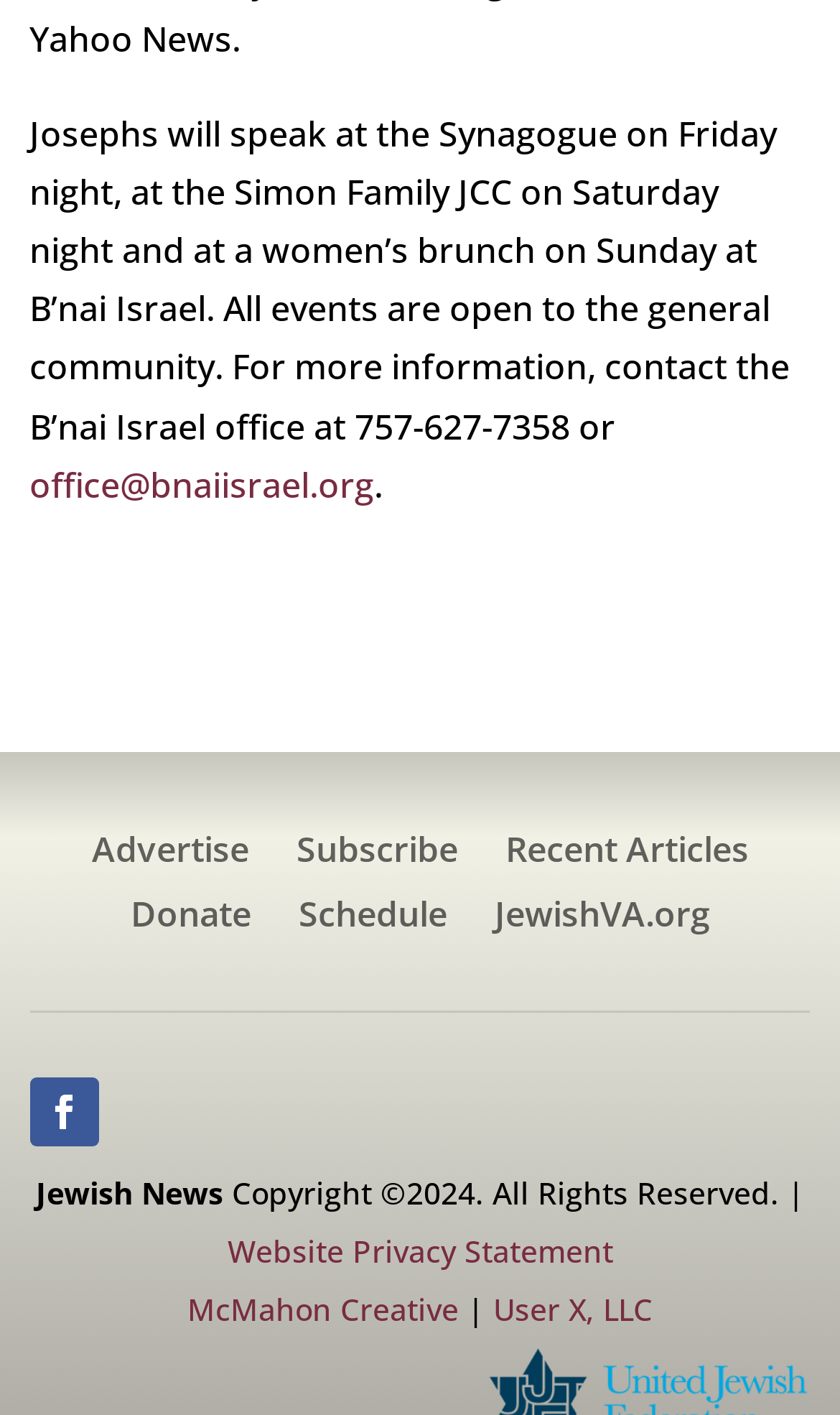How many links are available in the footer section?
Based on the screenshot, provide a one-word or short-phrase response.

5